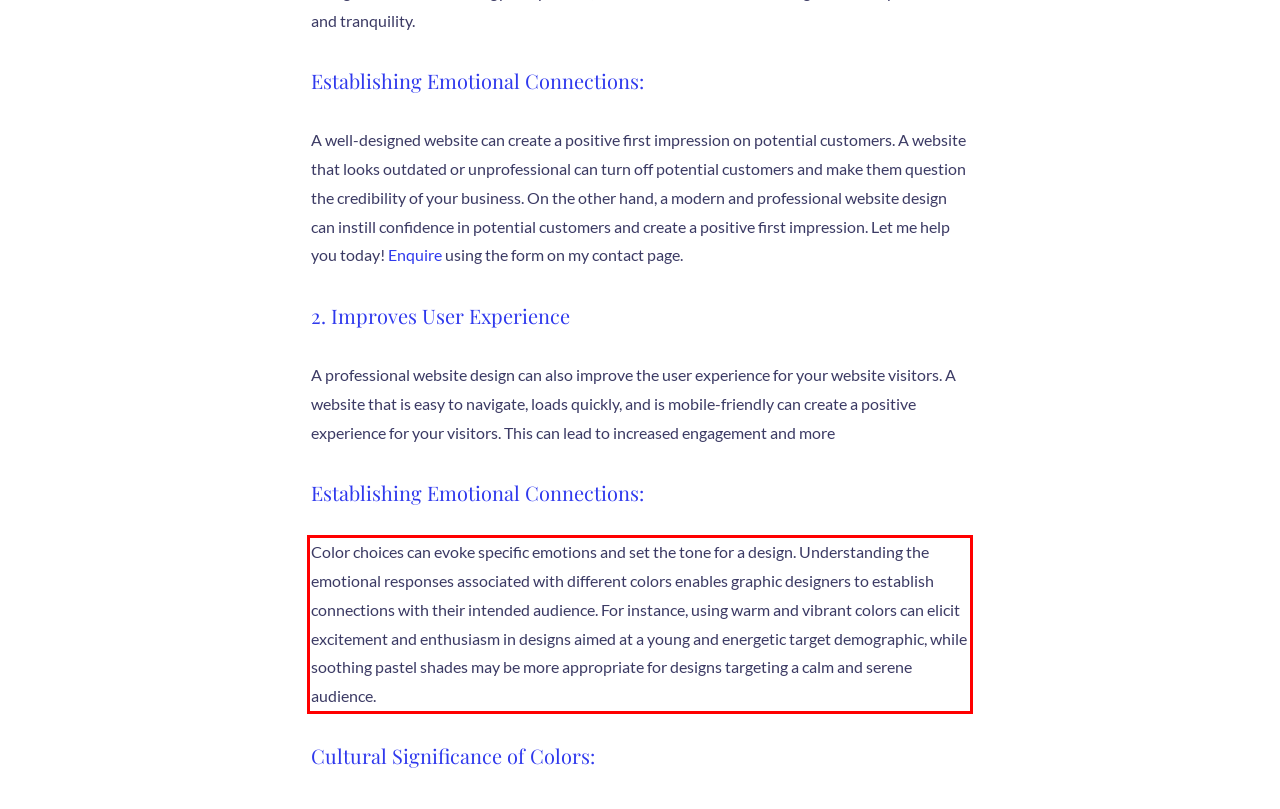Please examine the webpage screenshot containing a red bounding box and use OCR to recognize and output the text inside the red bounding box.

Color choices can evoke specific emotions and set the tone for a design. Understanding the emotional responses associated with different colors enables graphic designers to establish connections with their intended audience. For instance, using warm and vibrant colors can elicit excitement and enthusiasm in designs aimed at a young and energetic target demographic, while soothing pastel shades may be more appropriate for designs targeting a calm and serene audience.